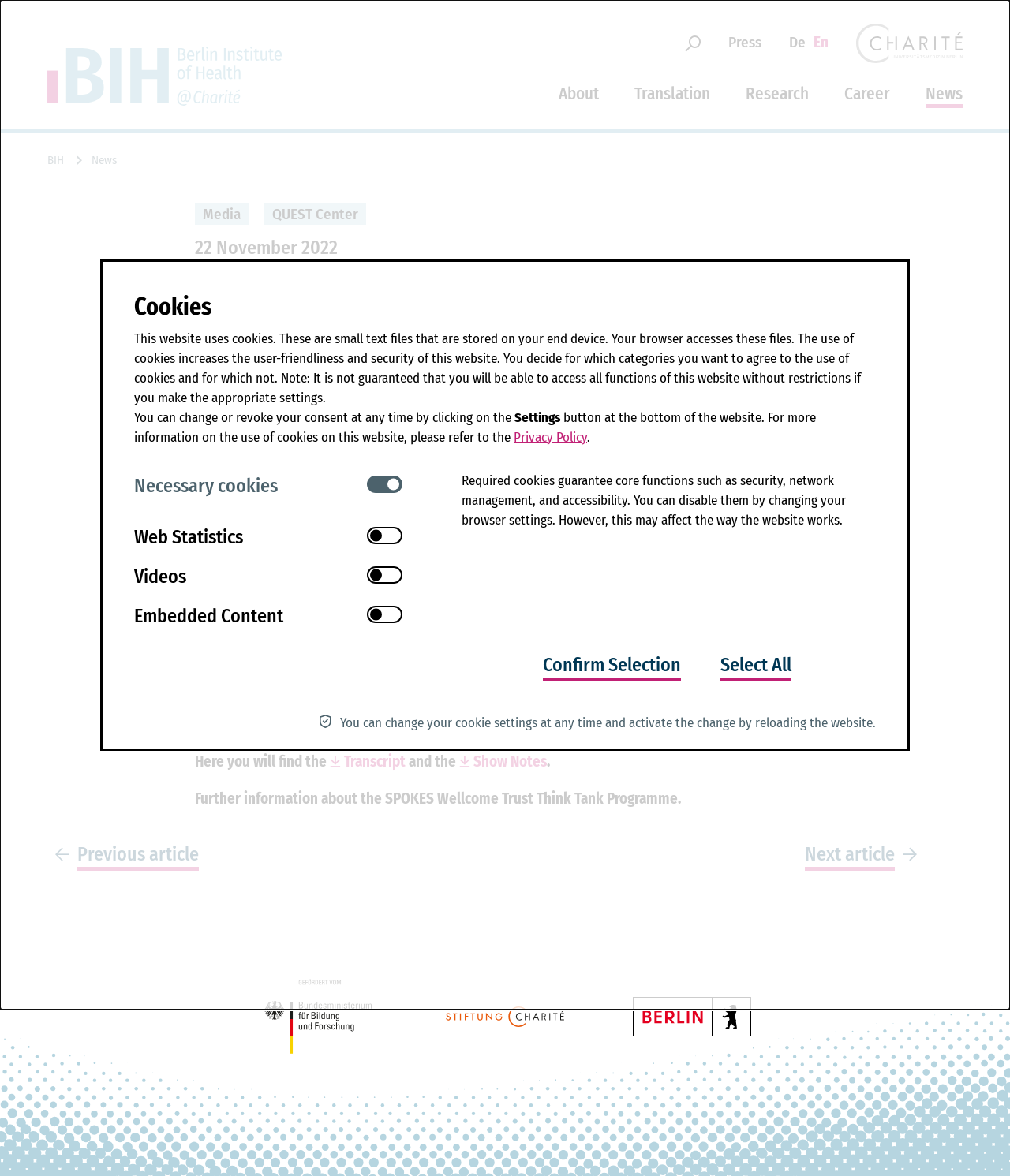Please locate the bounding box coordinates of the element's region that needs to be clicked to follow the instruction: "Switch to English". The bounding box coordinates should be provided as four float numbers between 0 and 1, i.e., [left, top, right, bottom].

[0.805, 0.028, 0.82, 0.044]